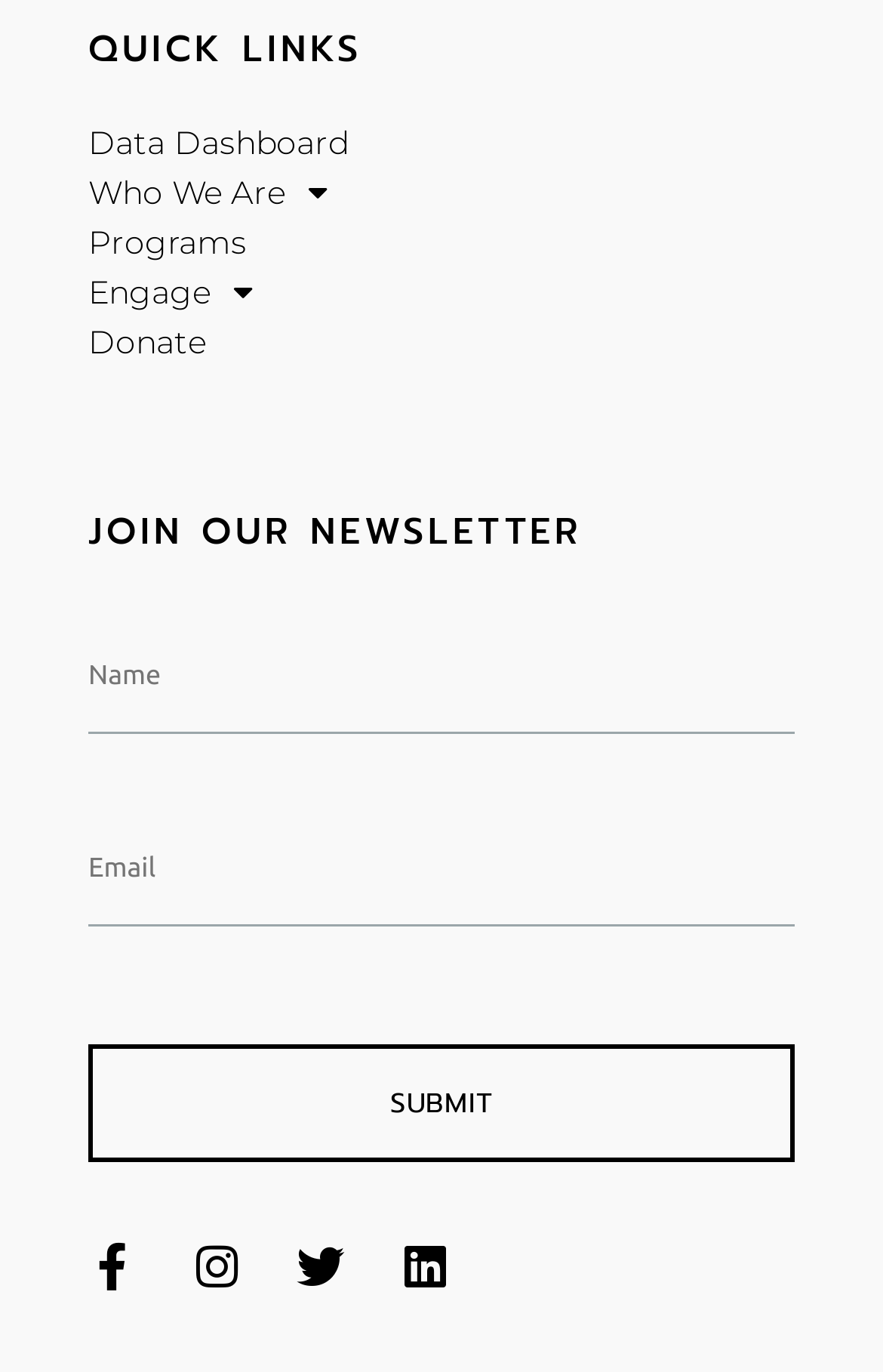Please determine the bounding box coordinates of the element's region to click for the following instruction: "Read about Firm History".

None